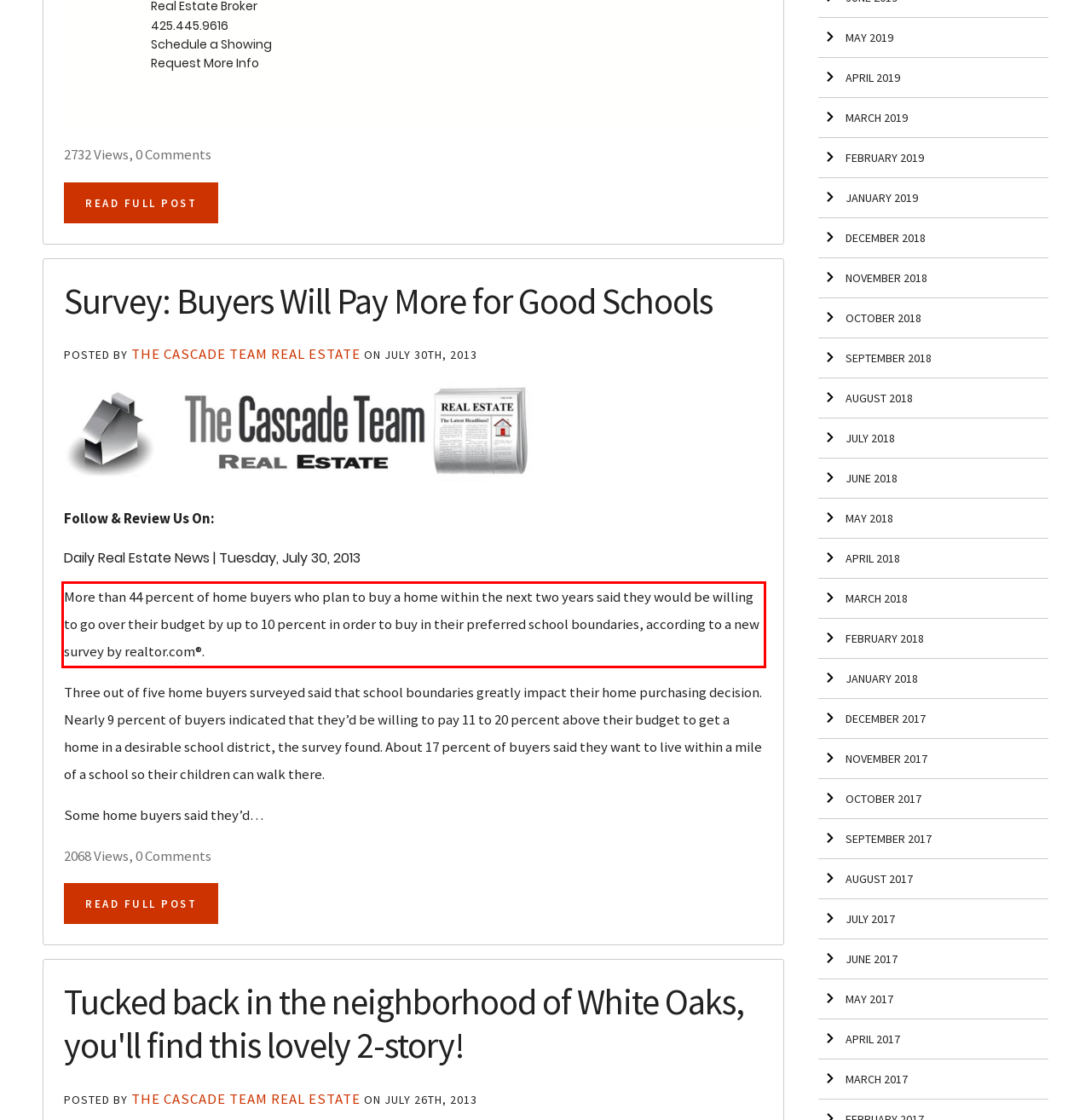Please examine the webpage screenshot containing a red bounding box and use OCR to recognize and output the text inside the red bounding box.

More than 44 percent of home buyers who plan to buy a home within the next two years said they would be willing to go over their budget by up to 10 percent in order to buy in their preferred school boundaries, according to a new survey by realtor.com®.